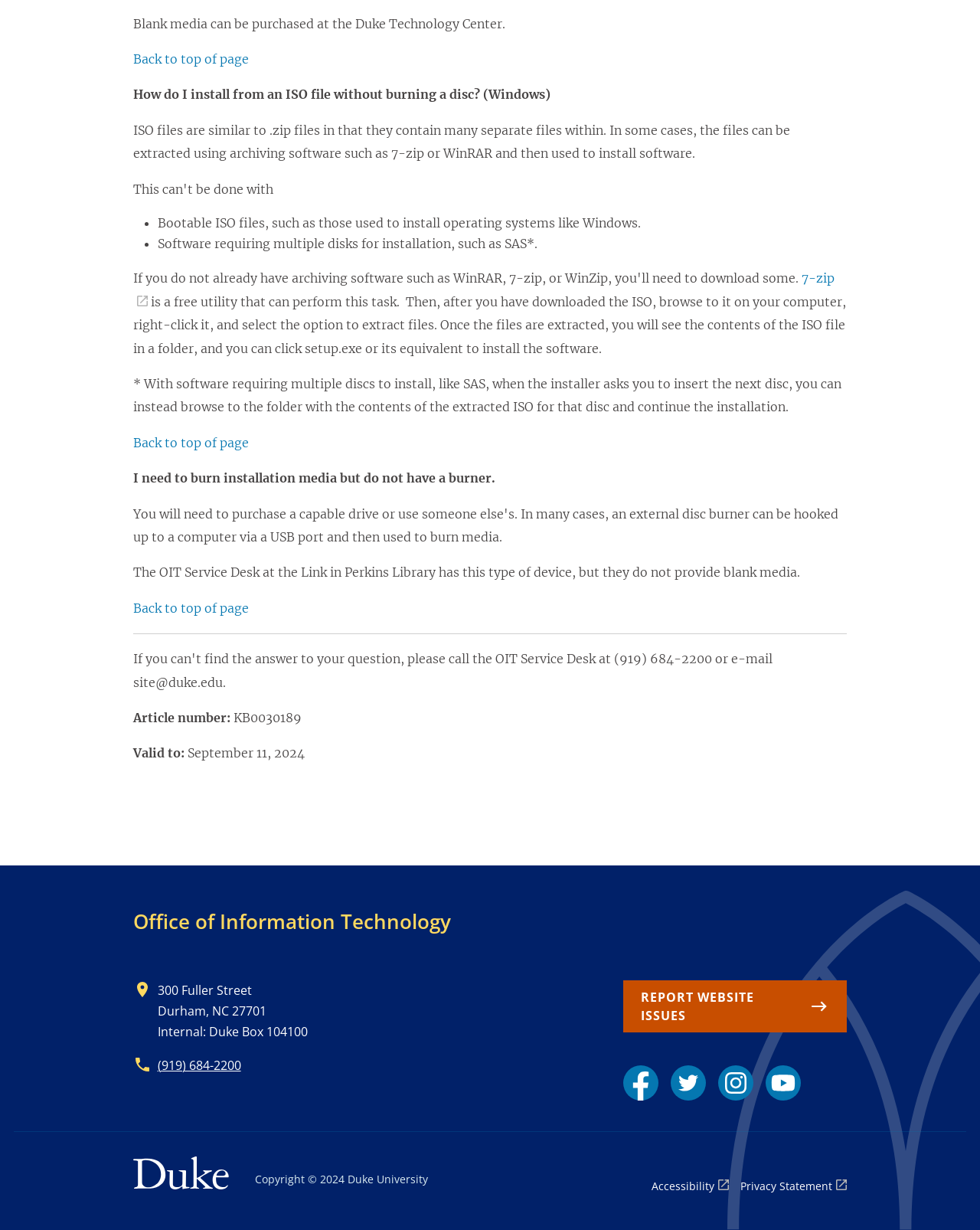Determine the bounding box coordinates of the section to be clicked to follow the instruction: "Click the 'REPORT WEBSITE ISSUES' link". The coordinates should be given as four float numbers between 0 and 1, formatted as [left, top, right, bottom].

[0.636, 0.797, 0.864, 0.839]